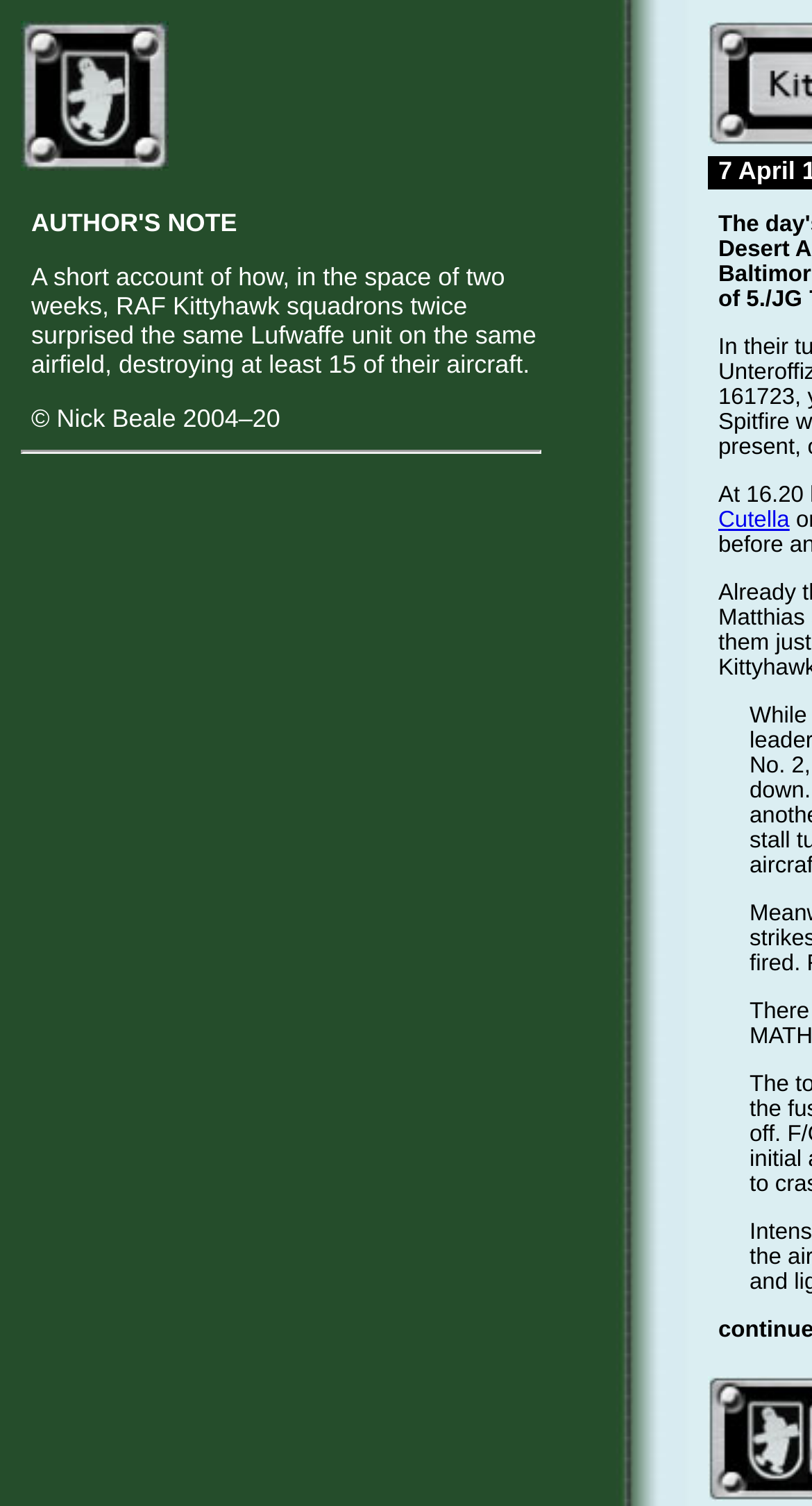Who is the author of the webpage content?
Could you answer the question in a detailed manner, providing as much information as possible?

The text in the gridcell element mentions '© Nick Beale 2004–20', so the answer is Nick Beale.